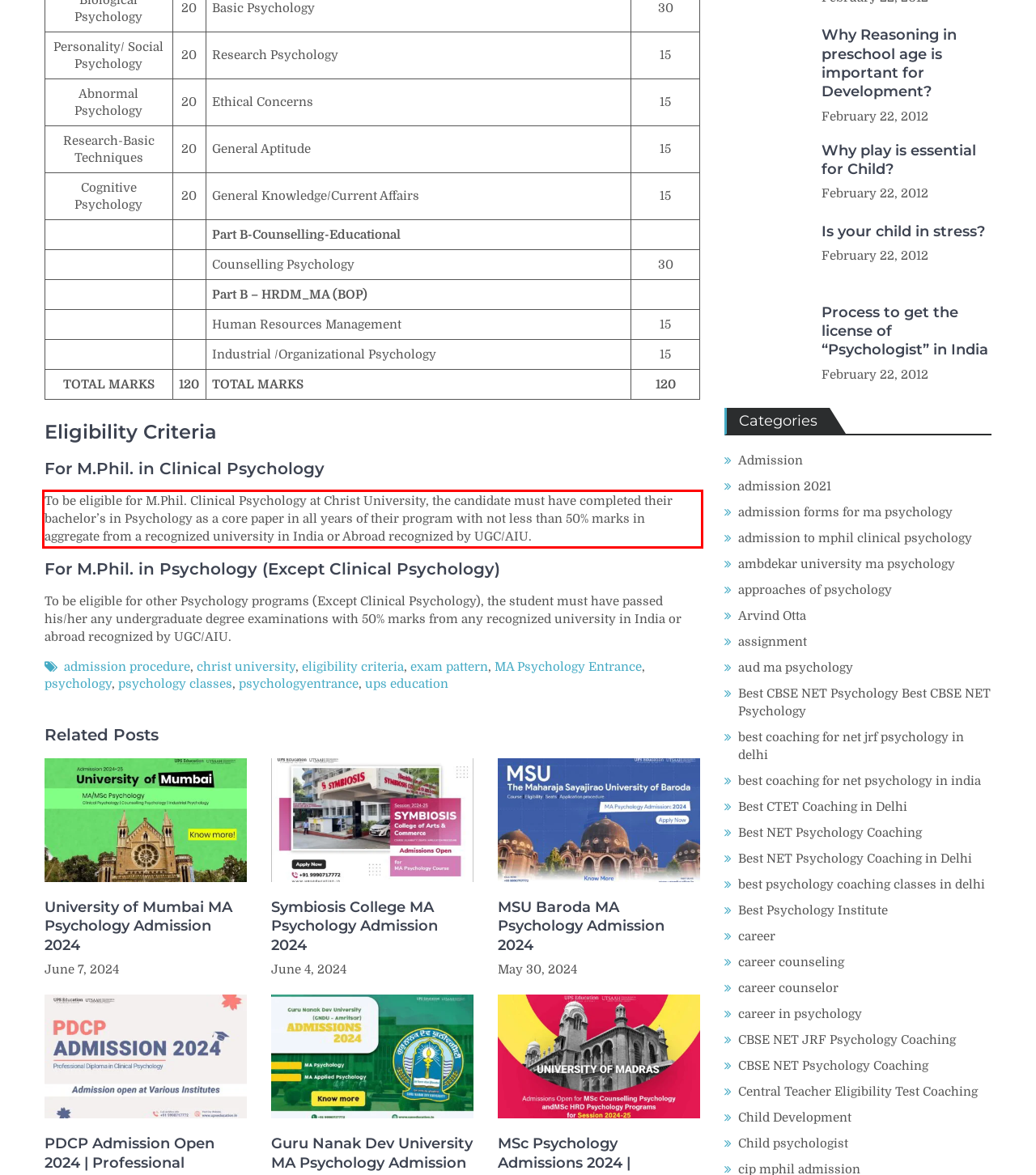Using the provided screenshot, read and generate the text content within the red-bordered area.

To be eligible for M.Phil. Clinical Psychology at Christ University, the candidate must have completed their bachelor’s in Psychology as a core paper in all years of their program with not less than 50% marks in aggregate from a recognized university in India or Abroad recognized by UGC/AIU.